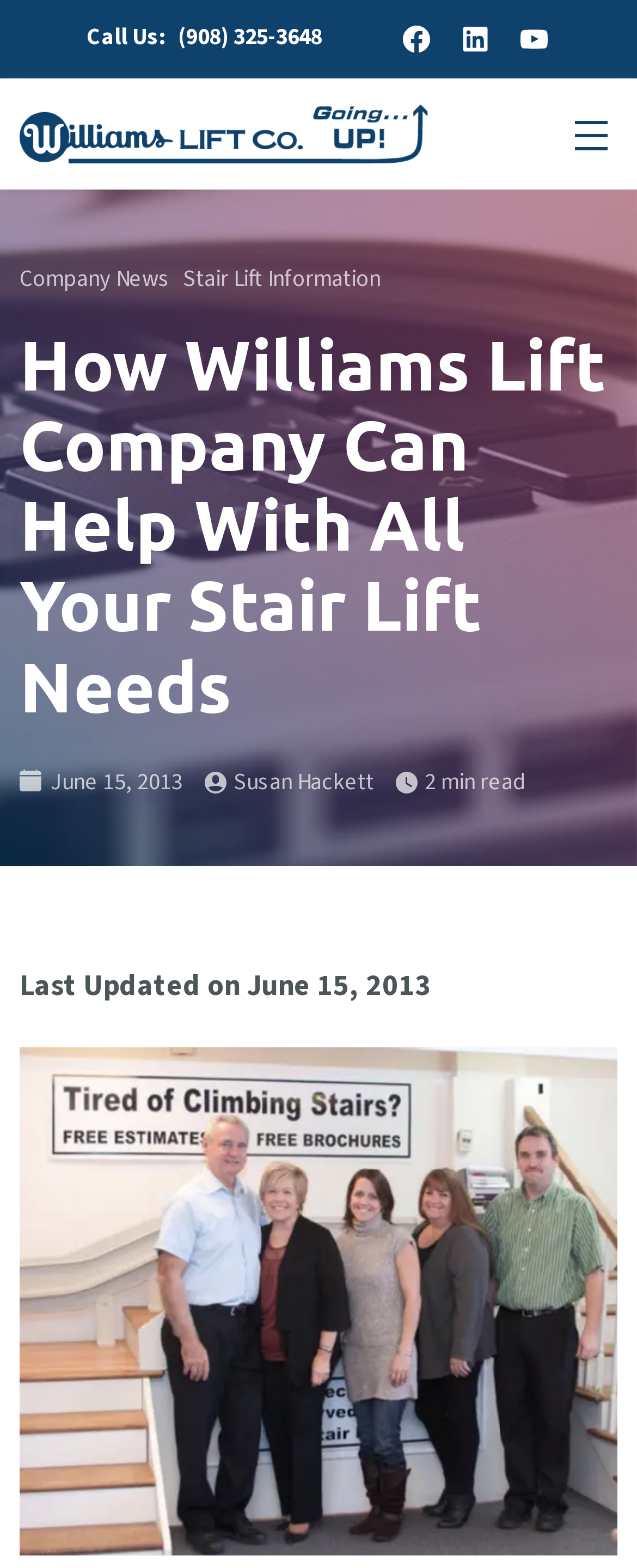Carefully examine the image and provide an in-depth answer to the question: How many social media links are there?

I counted the social media links by looking at the top section of the webpage, where I found links to Facebook, LinkedIn, and YouTube, which makes a total of 3 social media links.